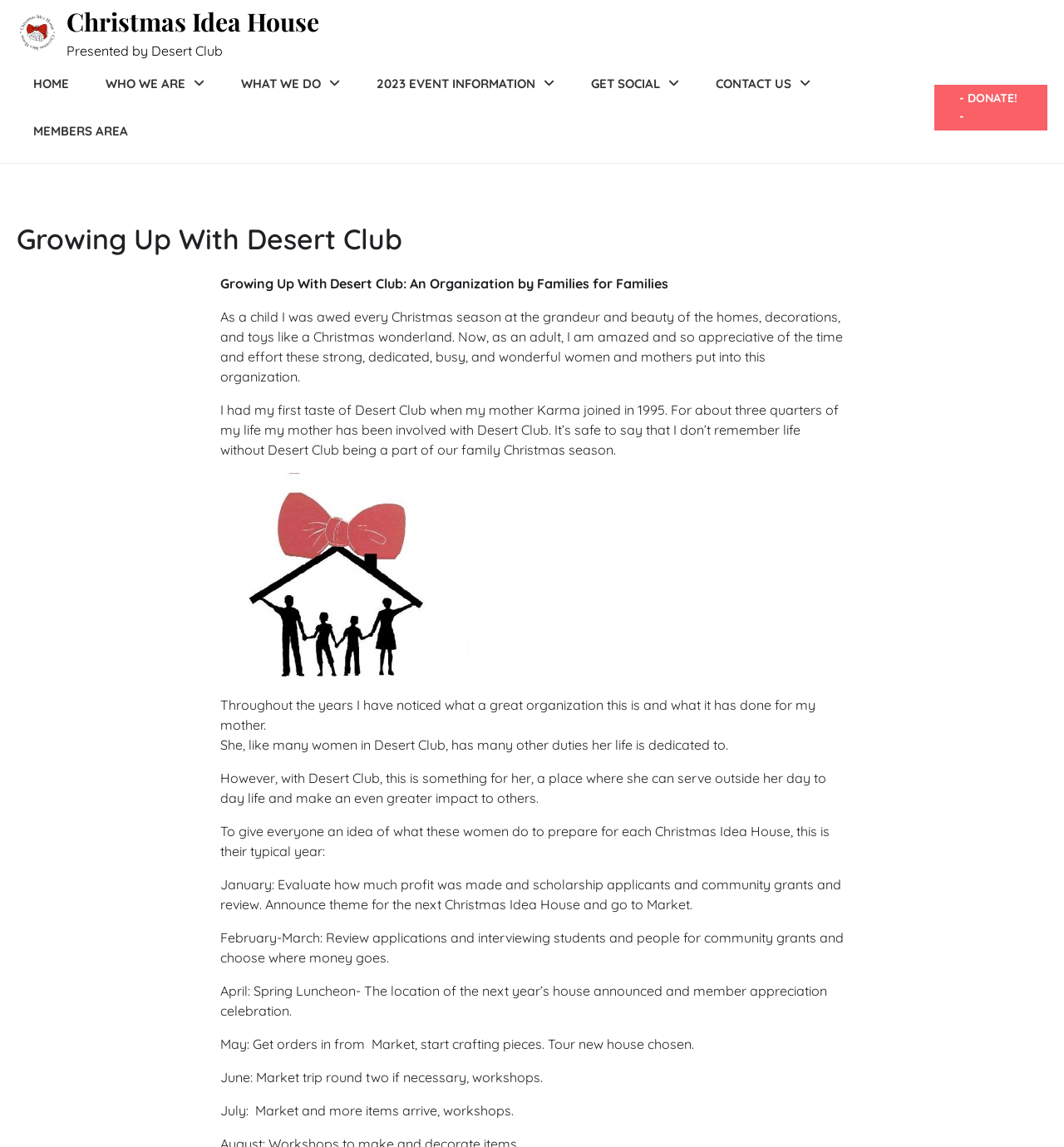What is the name of the organization presented?
Using the information from the image, give a concise answer in one word or a short phrase.

Desert Club